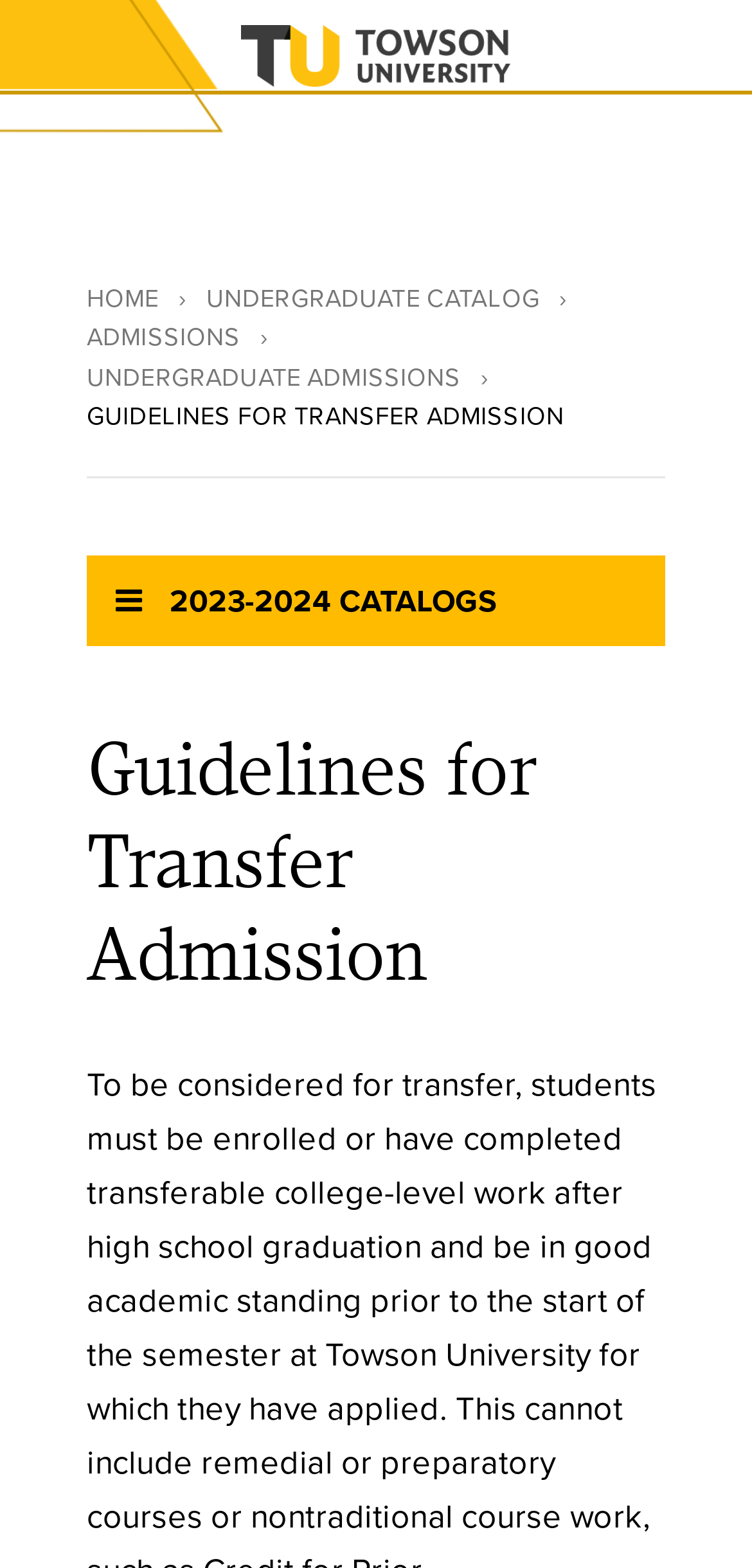Locate the primary headline on the webpage and provide its text.

Guidelines for Transfer Admission